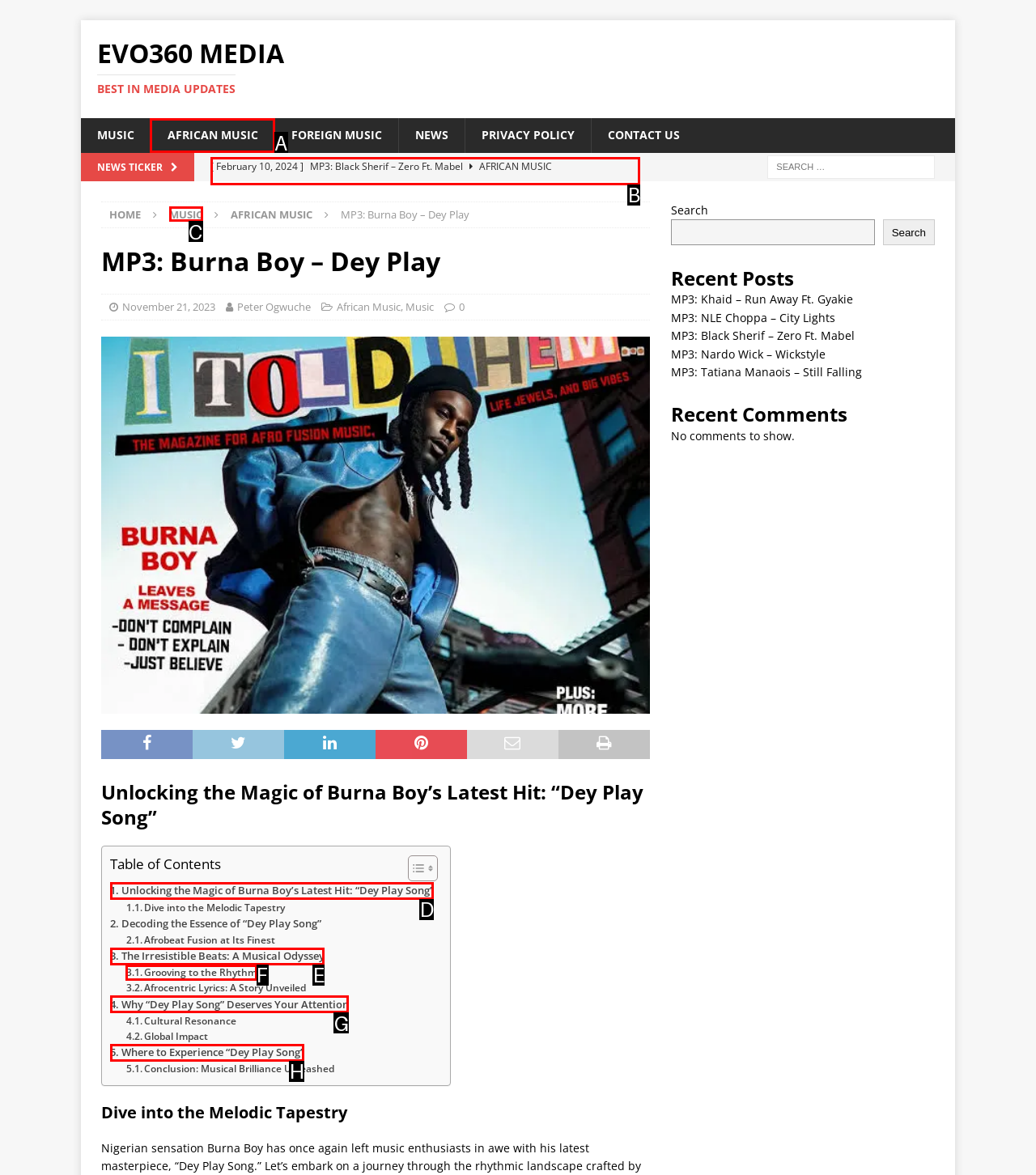Tell me which one HTML element I should click to complete the following task: Click on African Music Answer with the option's letter from the given choices directly.

A